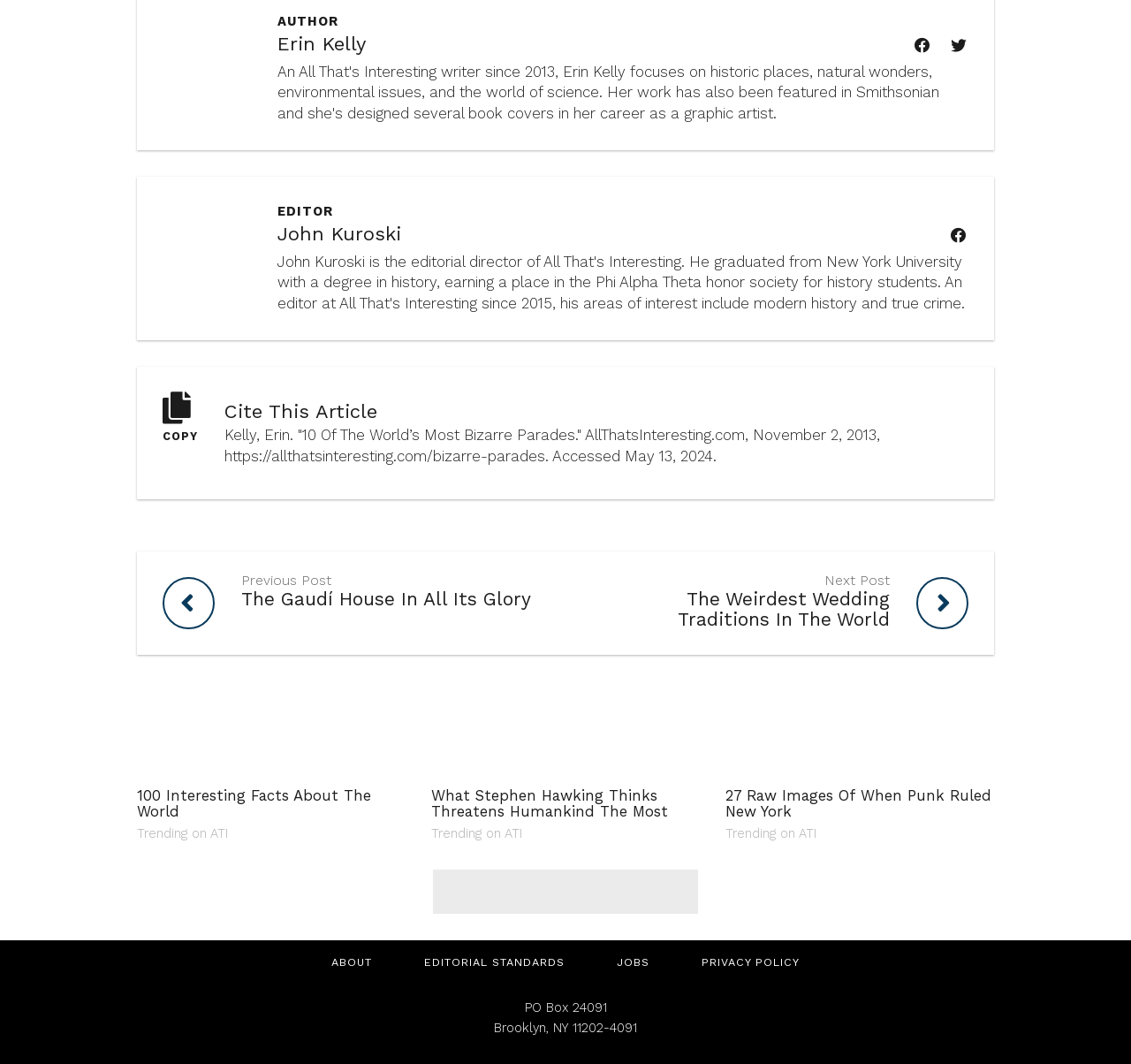Please find the bounding box for the UI element described by: "parent_node: AUTHOR".

[0.144, 0.012, 0.222, 0.117]